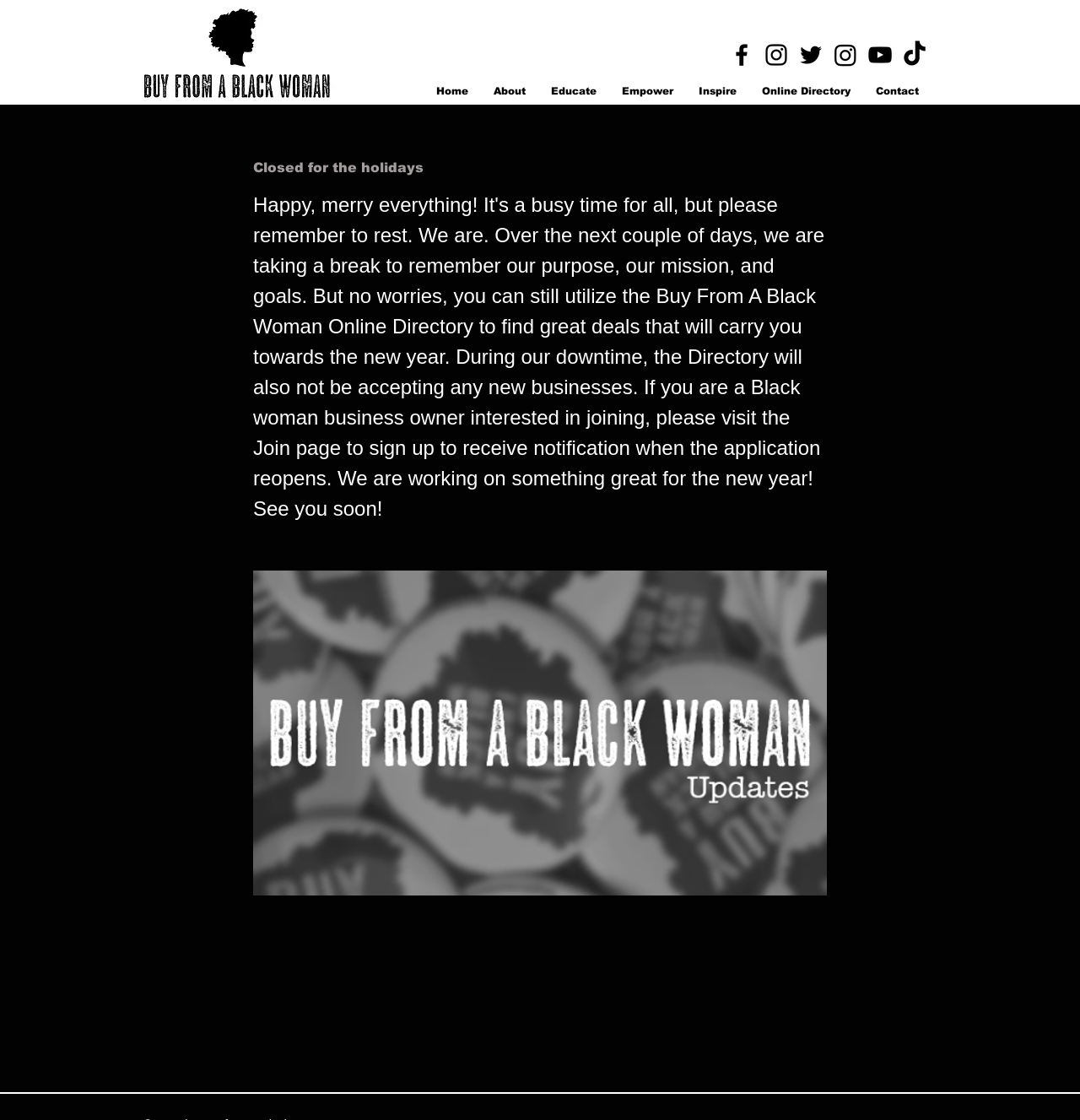How many sections are there on the page?
Using the image as a reference, give a one-word or short phrase answer.

3